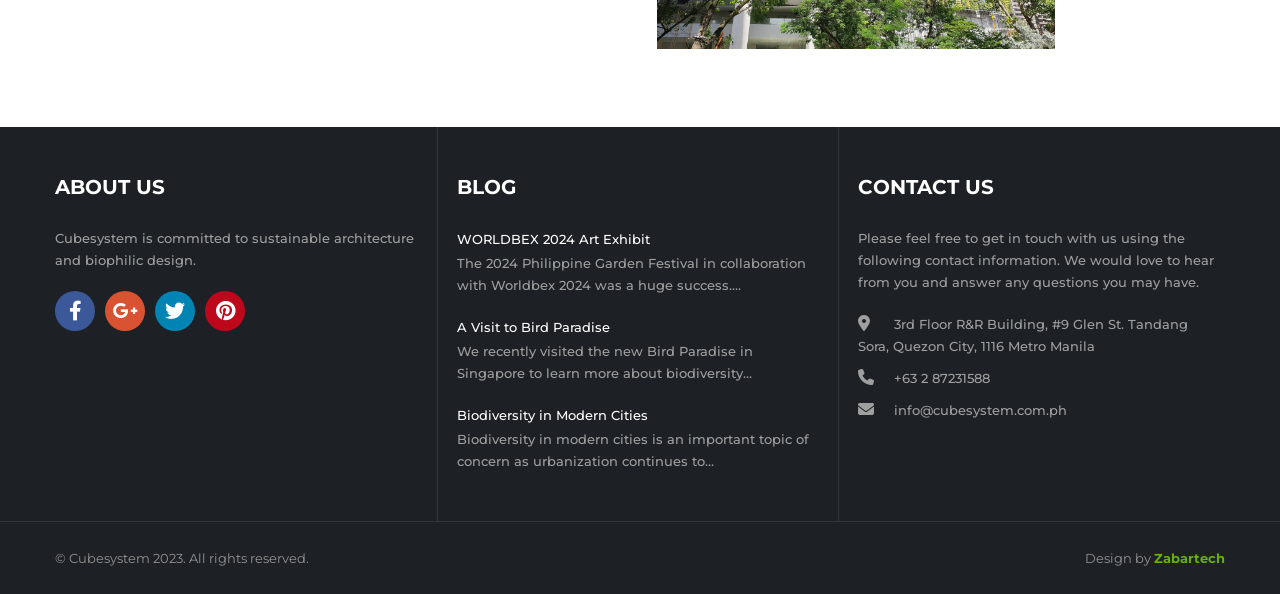Please locate the bounding box coordinates of the element that should be clicked to complete the given instruction: "Visit WORLDBEX 2024 Art Exhibit".

[0.357, 0.383, 0.507, 0.425]